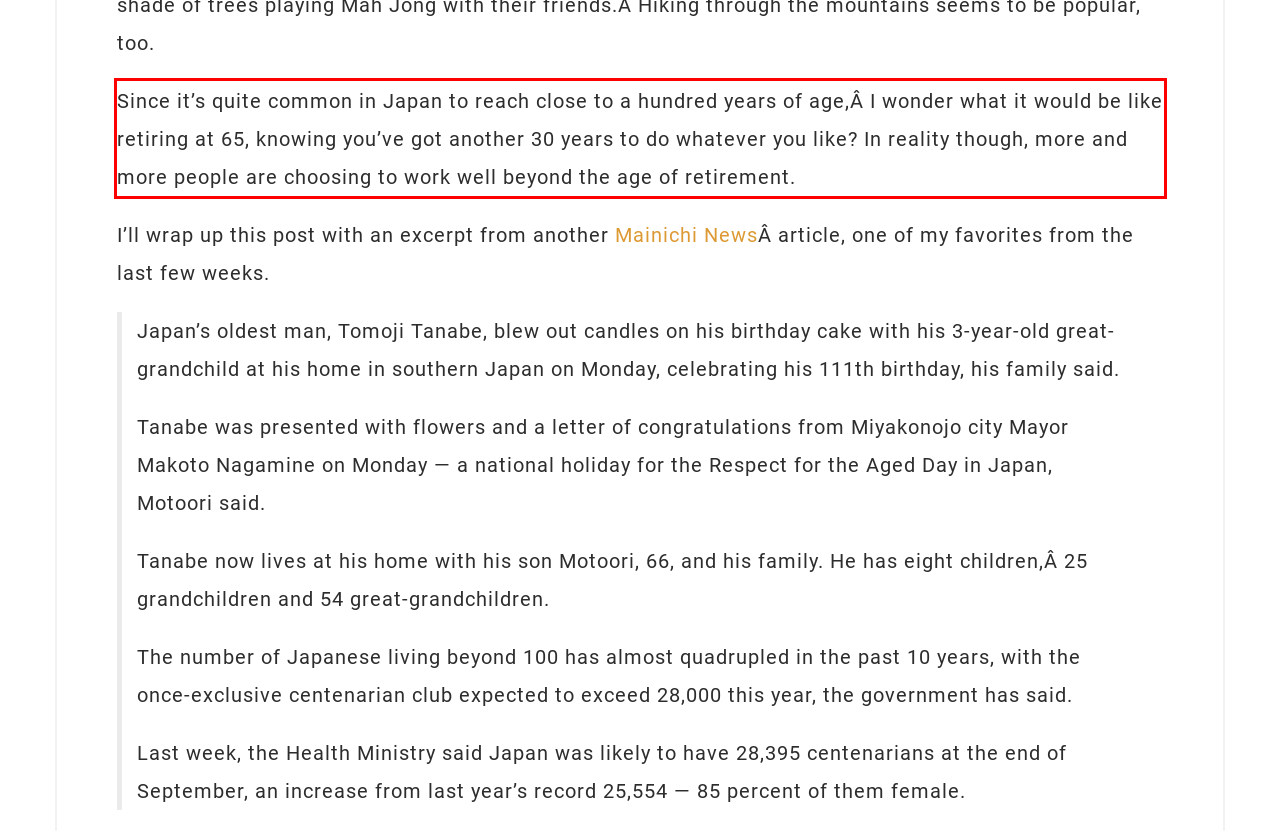Given a screenshot of a webpage containing a red bounding box, perform OCR on the text within this red bounding box and provide the text content.

Since it’s quite common in Japan to reach close to a hundred years of age,Â I wonder what it would be like retiring at 65, knowing you’ve got another 30 years to do whatever you like? In reality though, more and more people are choosing to work well beyond the age of retirement.